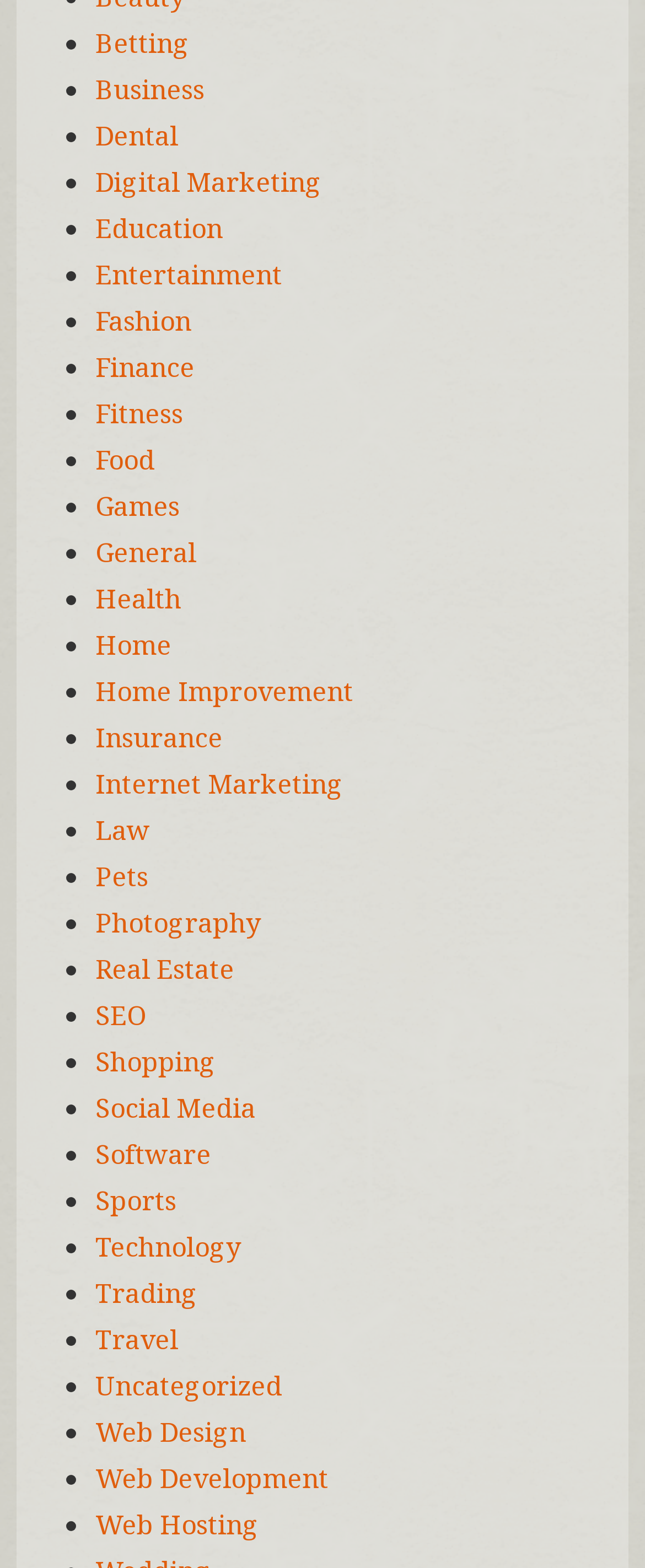Please identify the bounding box coordinates of the area that needs to be clicked to follow this instruction: "Learn about Web Design".

[0.148, 0.901, 0.381, 0.925]